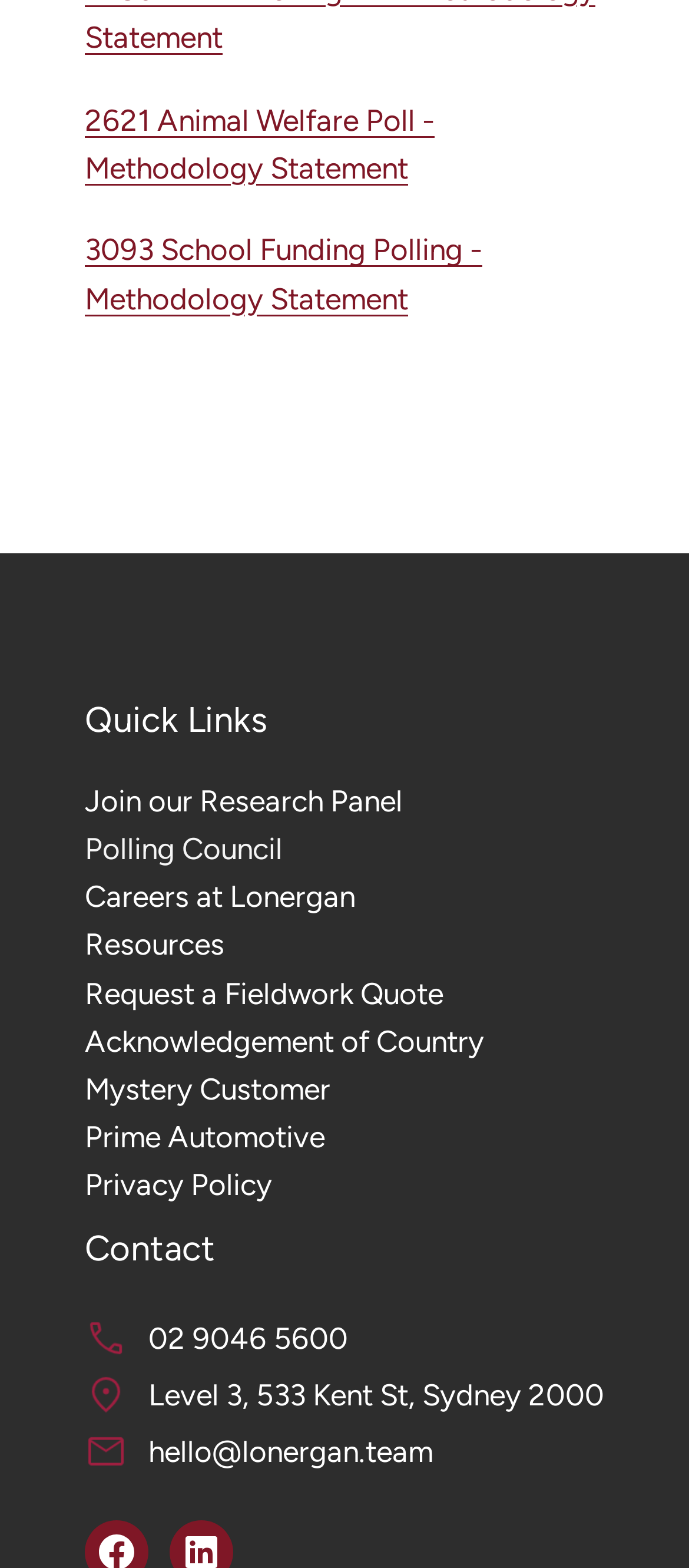What is the purpose of the 'Quick Links' section?
Please look at the screenshot and answer in one word or a short phrase.

To provide quick access to important pages